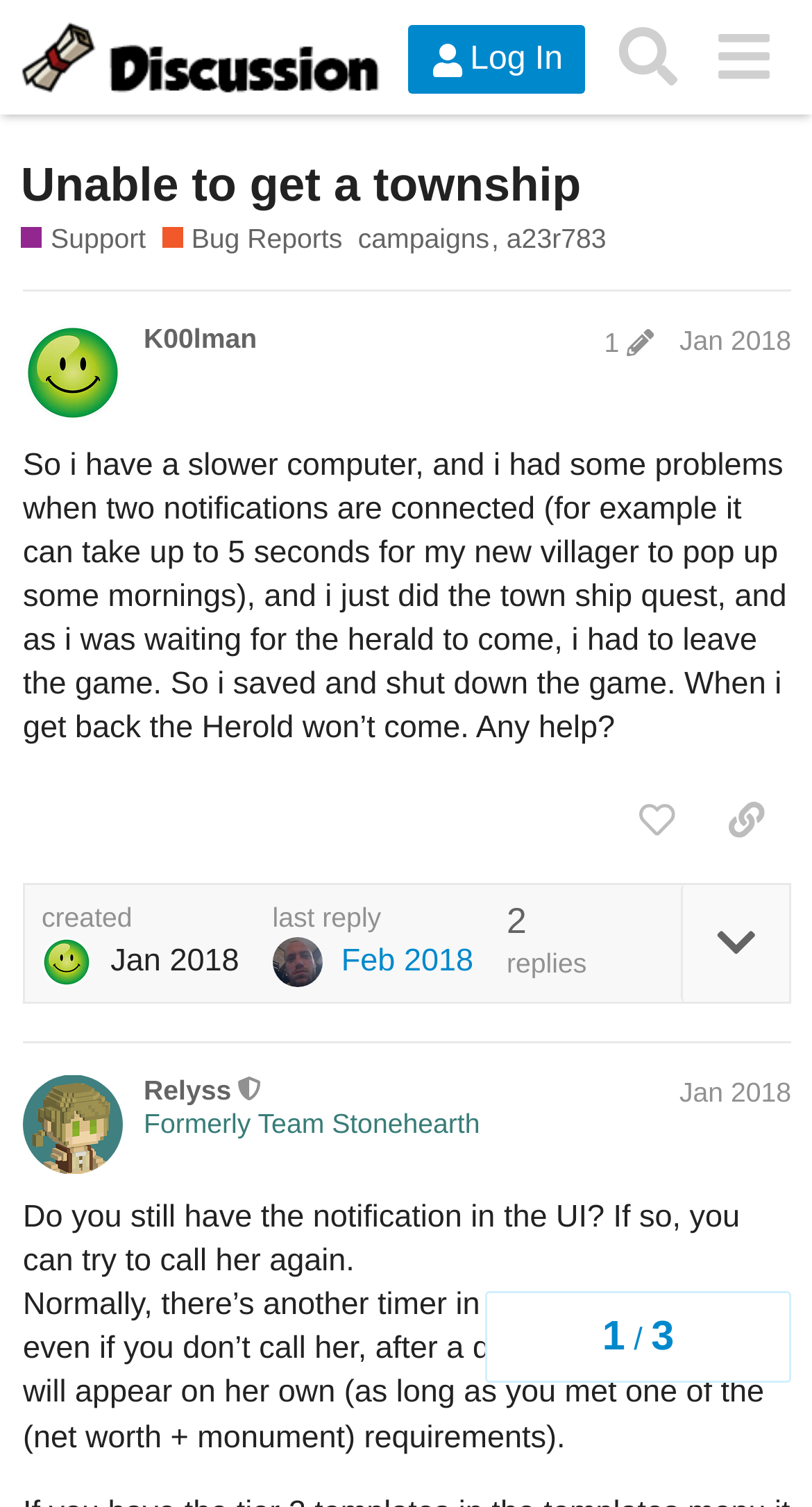Based on the element description, predict the bounding box coordinates (top-left x, top-left y, bottom-right x, bottom-right y) for the UI element in the screenshot: Unable to get a township

[0.026, 0.104, 0.715, 0.14]